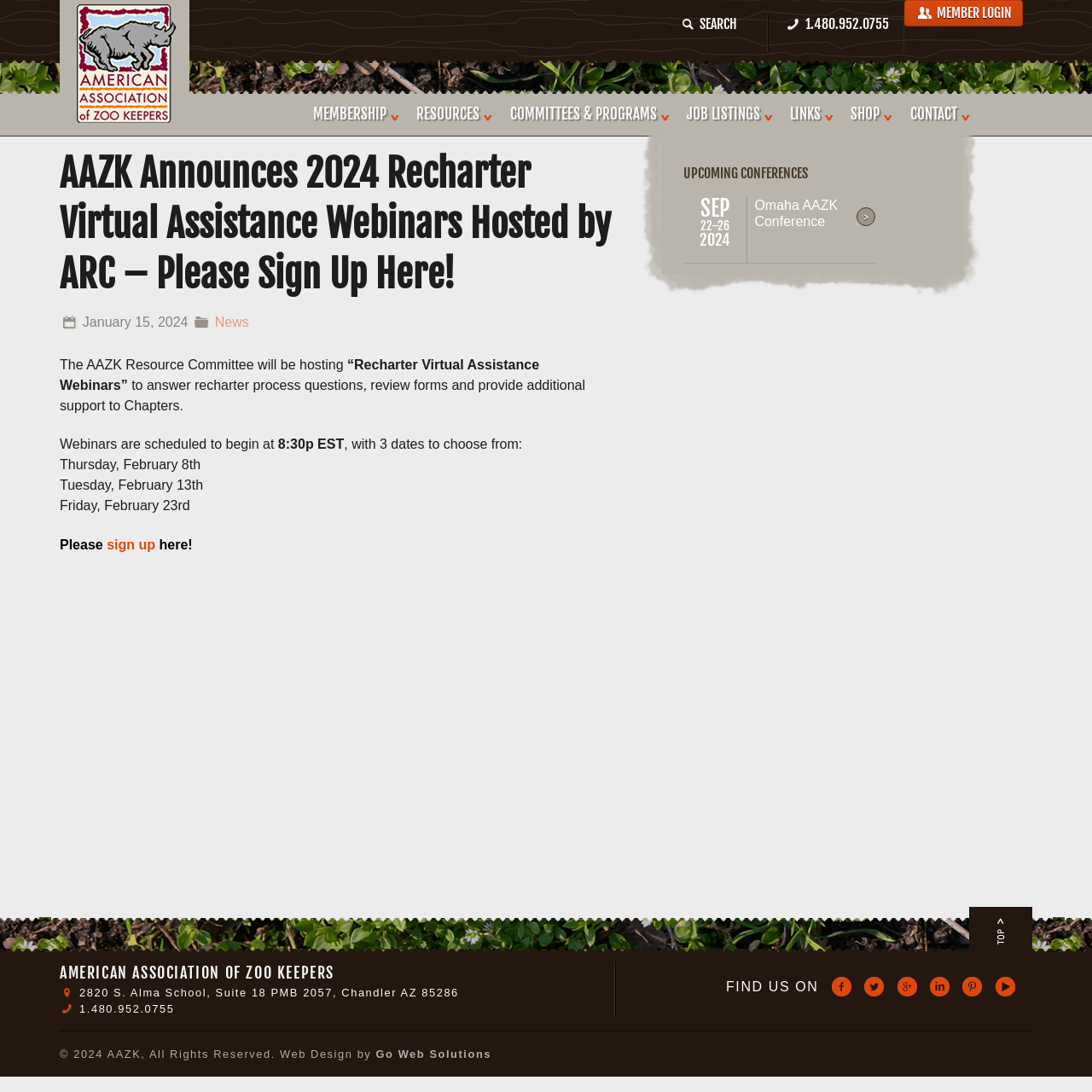Identify and extract the heading text of the webpage.

AAZK Announces 2024 Recharter Virtual Assistance Webinars Hosted by ARC – Please Sign Up Here!